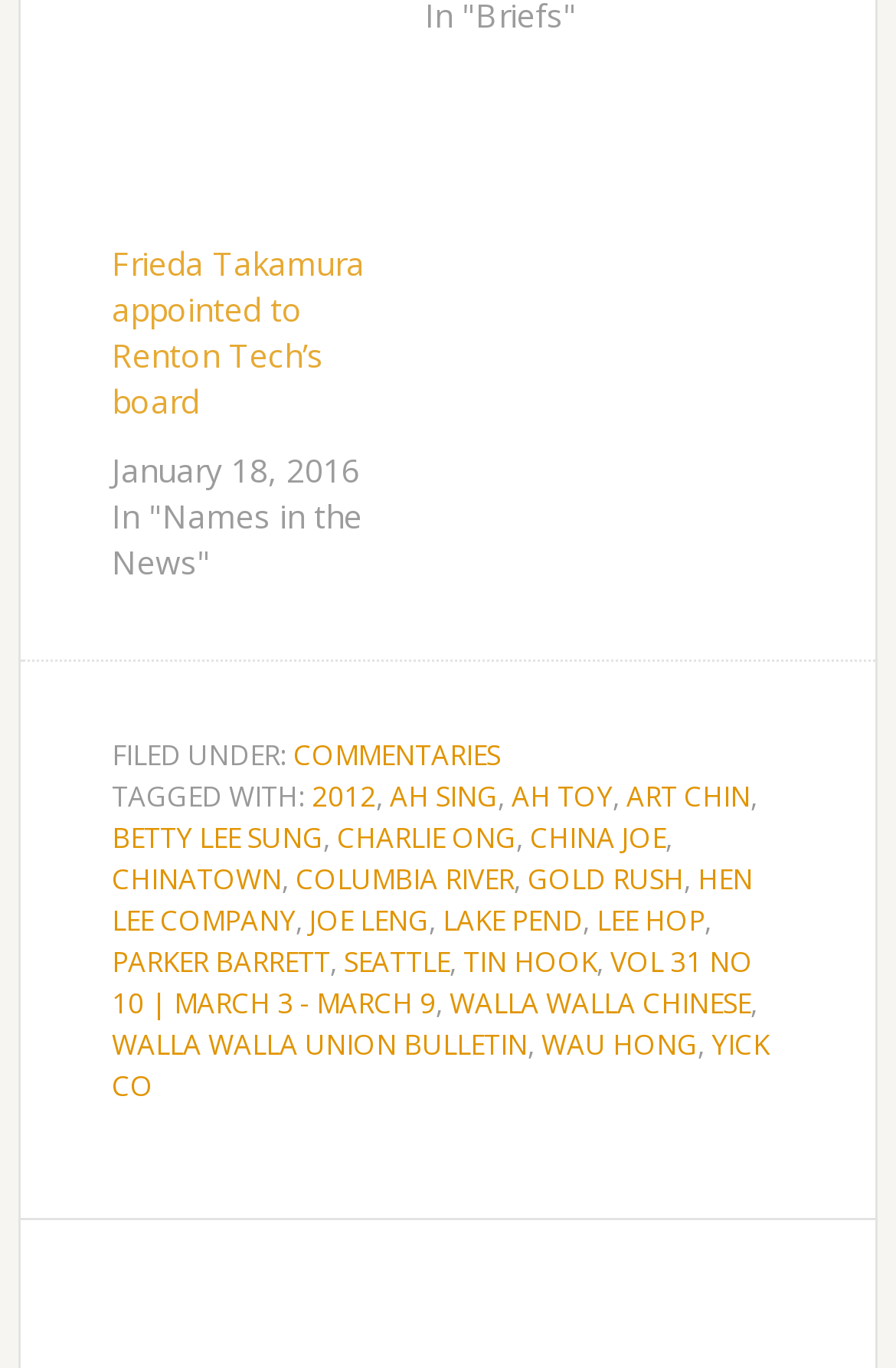Identify the bounding box coordinates for the element that needs to be clicked to fulfill this instruction: "Explore COMMENTARIES". Provide the coordinates in the format of four float numbers between 0 and 1: [left, top, right, bottom].

[0.328, 0.538, 0.558, 0.567]